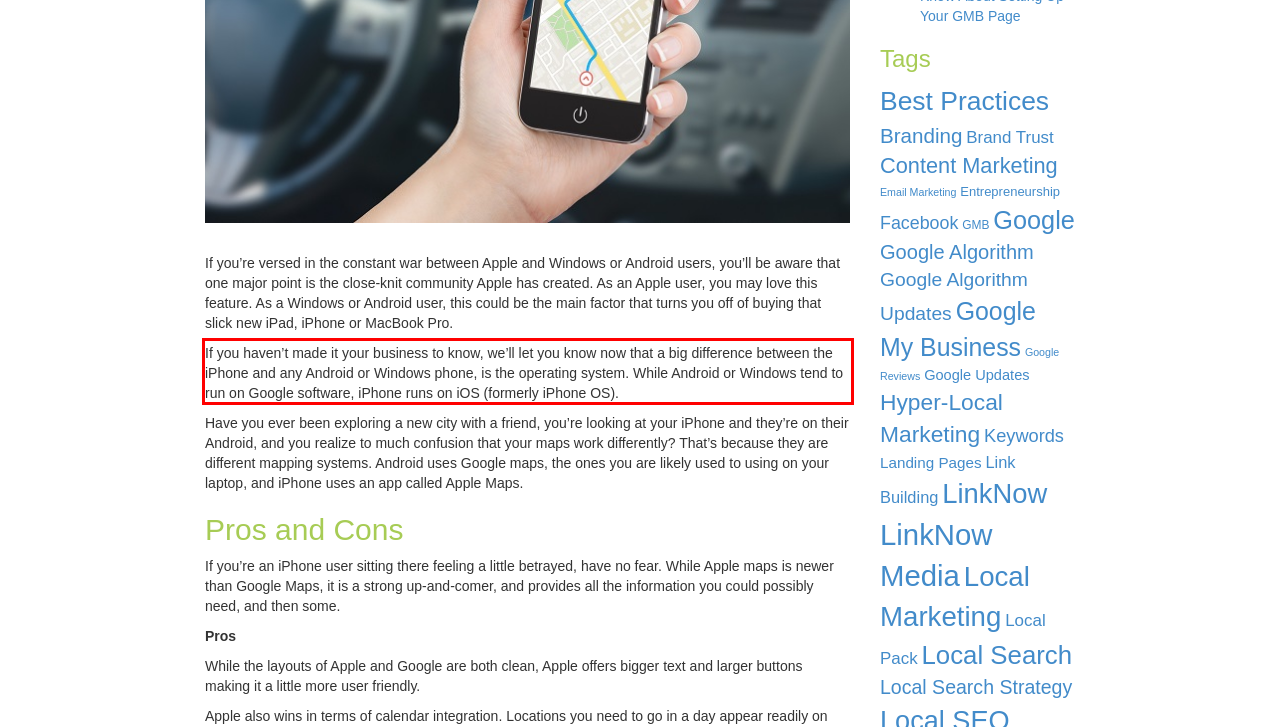You are provided with a webpage screenshot that includes a red rectangle bounding box. Extract the text content from within the bounding box using OCR.

If you haven’t made it your business to know, we’ll let you know now that a big difference between the iPhone and any Android or Windows phone, is the operating system. While Android or Windows tend to run on Google software, iPhone runs on iOS (formerly iPhone OS).